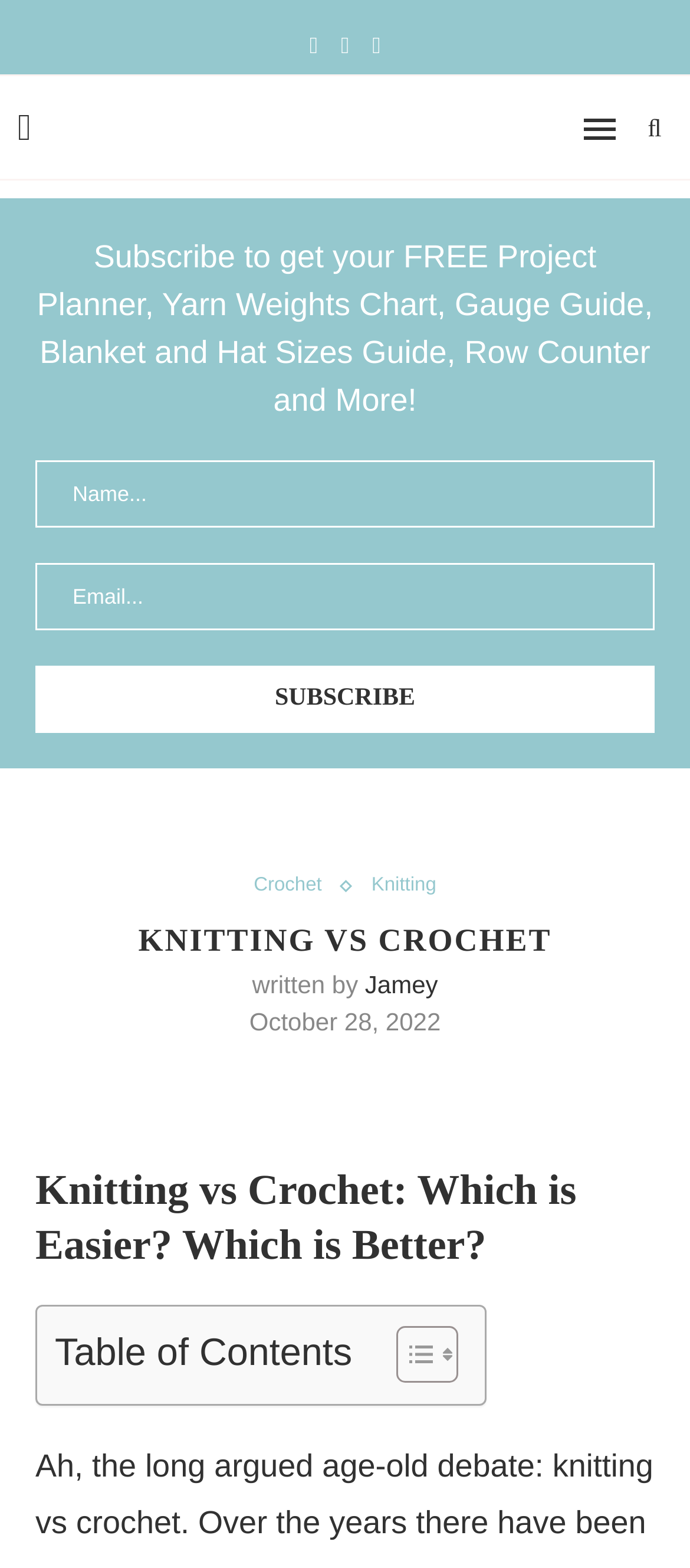Refer to the element description aria-label="ez-toc-toggle-icon-1" and identify the corresponding bounding box in the screenshot. Format the coordinates as (top-left x, top-left y, bottom-right x, bottom-right y) with values in the range of 0 to 1.

[0.536, 0.845, 0.651, 0.883]